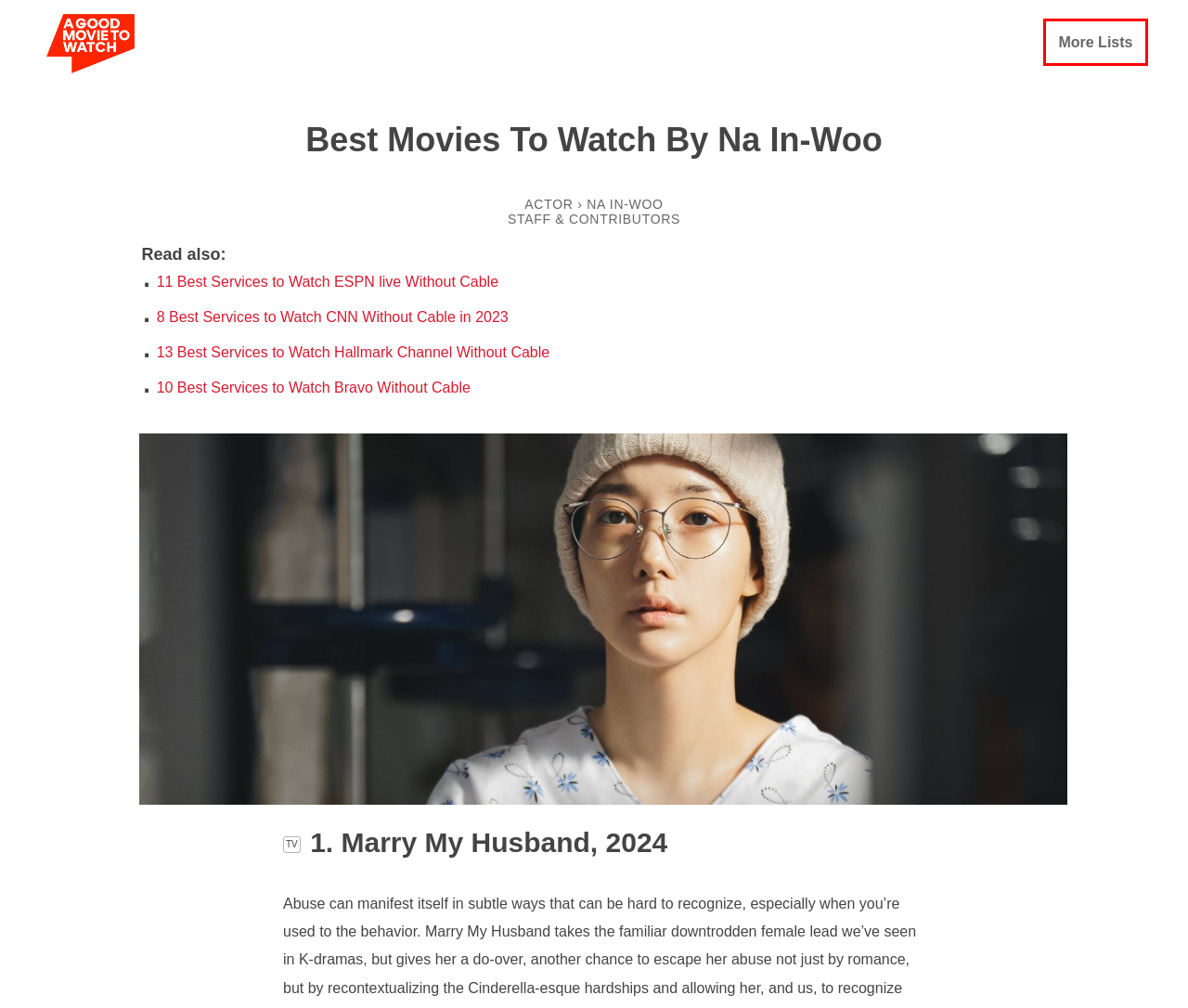Look at the screenshot of a webpage with a red bounding box and select the webpage description that best corresponds to the new page after clicking the element in the red box. Here are the options:
A. Which streaming service to get? Cord-cutting Search Engine - A Good Movie to Watch
B. 14 Best Services to Watch Hallmark Channel Without Cable in May 2024 | agoodmovietowatch
C. Marry My Husband TV Show Review - A Good Movie to Watch
D. How to Watch Bravo Live Without Cable in 2024 | agoodmovietowatch
E. 9 Best Services to Watch CNN Without Cable in 2024 | agoodmovietowatch
F. 10 Best Services to Watch ESPN live Without Cable | agoodmovietowatch
G. 8 Best Services to Get an ESPN Free Trial | agoodmovietowatch
H. A Good Guide - To Movies & Shows - A Good Movie To Watch

H